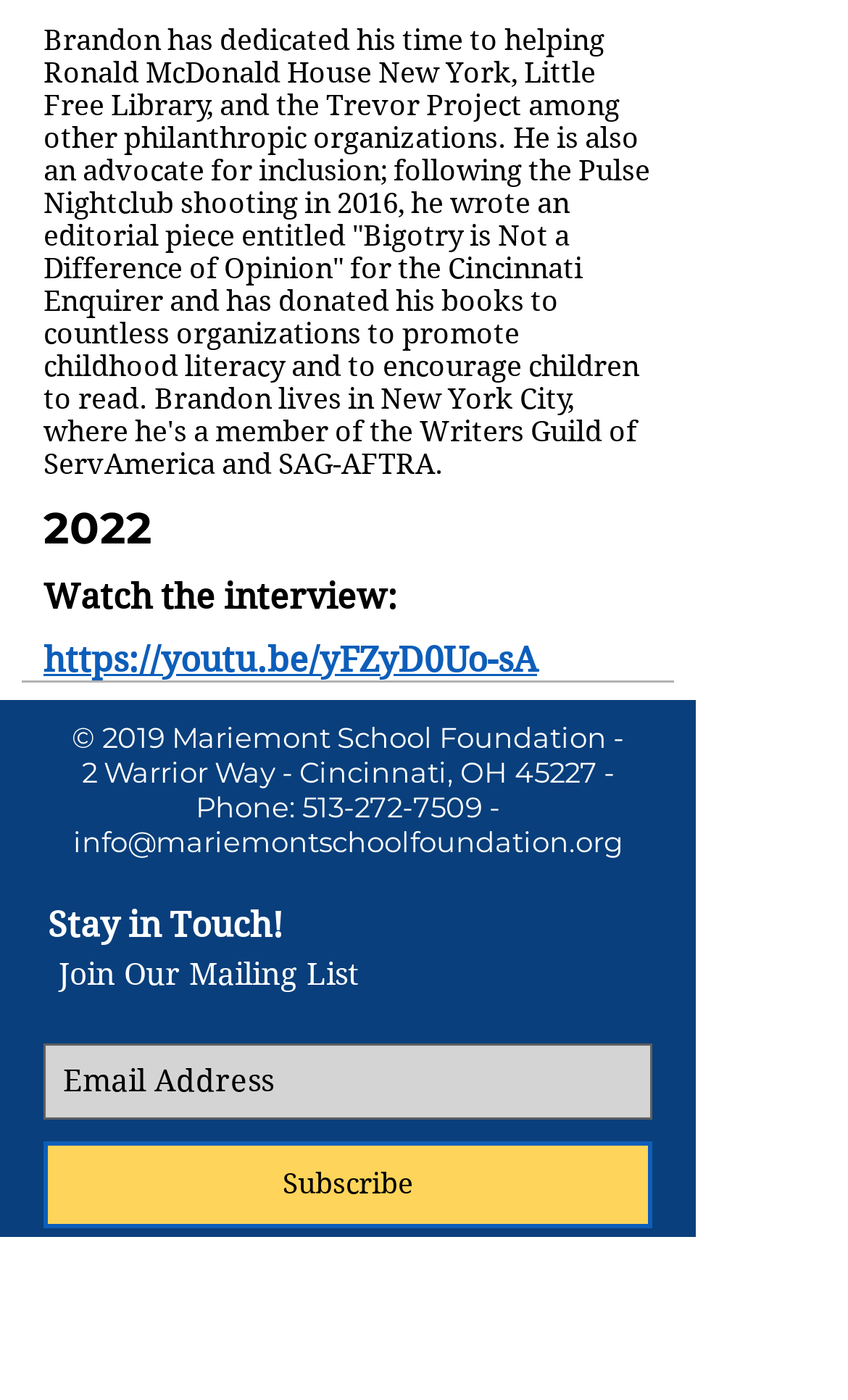How many social media icons are present in the 'Social Bar'?
Craft a detailed and extensive response to the question.

The 'Social Bar' contains two social media icons, namely the 'White Facebook Icon' and the 'White Twitter Icon'.